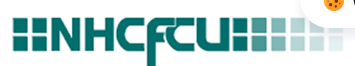Give a detailed account of the contents of the image.

The image features the logo of the NH Community Federal Credit Union (NHCFU). The design incorporates the letters "NHCFU" in a bold, teal color, reflecting a contemporary and professional aesthetic. This logo is prominently positioned, symbolizing the credit union's commitment to serving its members with reliable financial services. Accompanying the logo is a playful cookie icon, hinting at the organization's use of cookies to enhance user experience on their website. This imagery aligns with the credit union's emphasis on customer satisfaction and modern digital solutions.